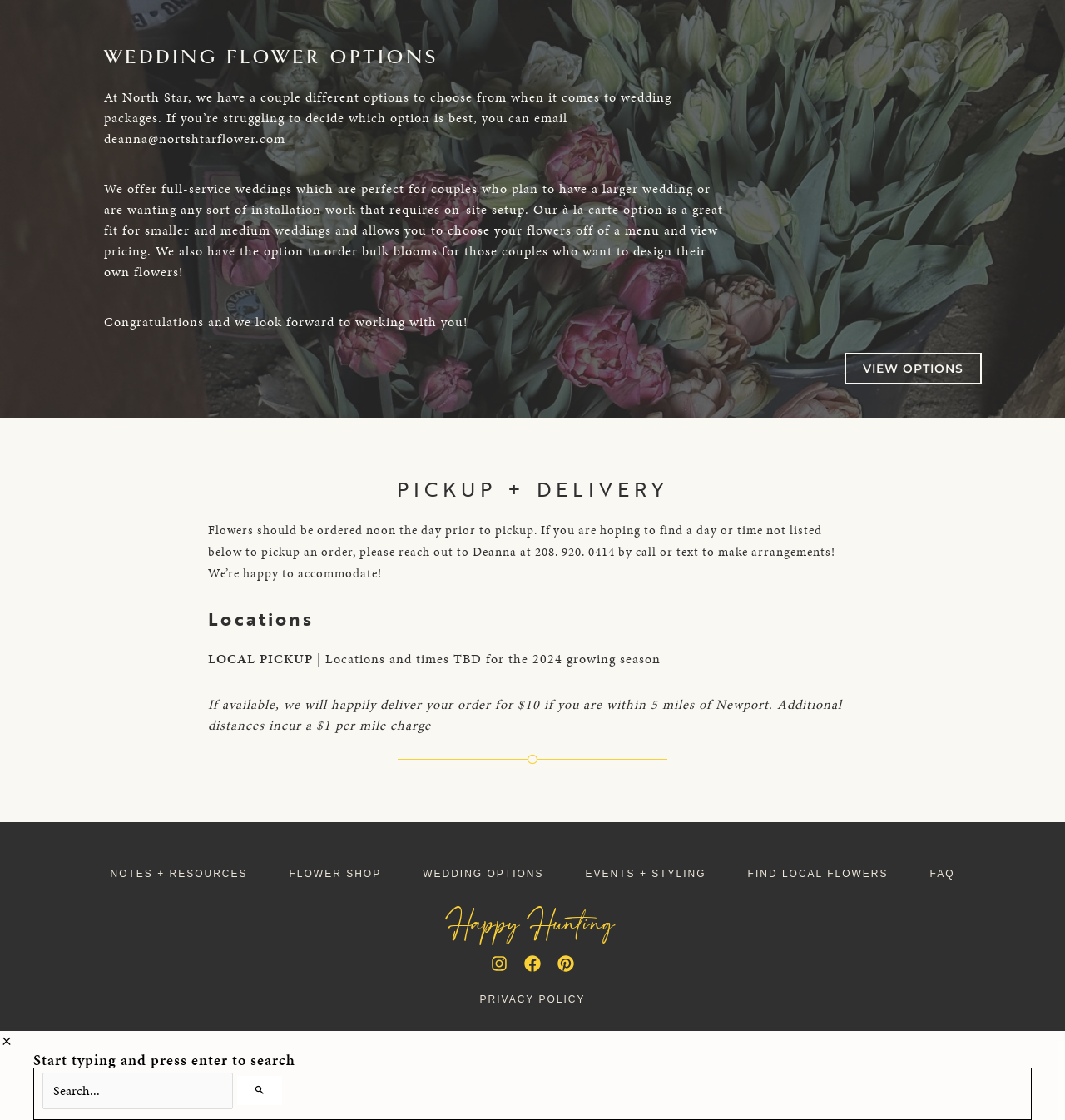Determine the bounding box for the UI element described here: "Privacy Policy".

[0.45, 0.887, 0.55, 0.897]